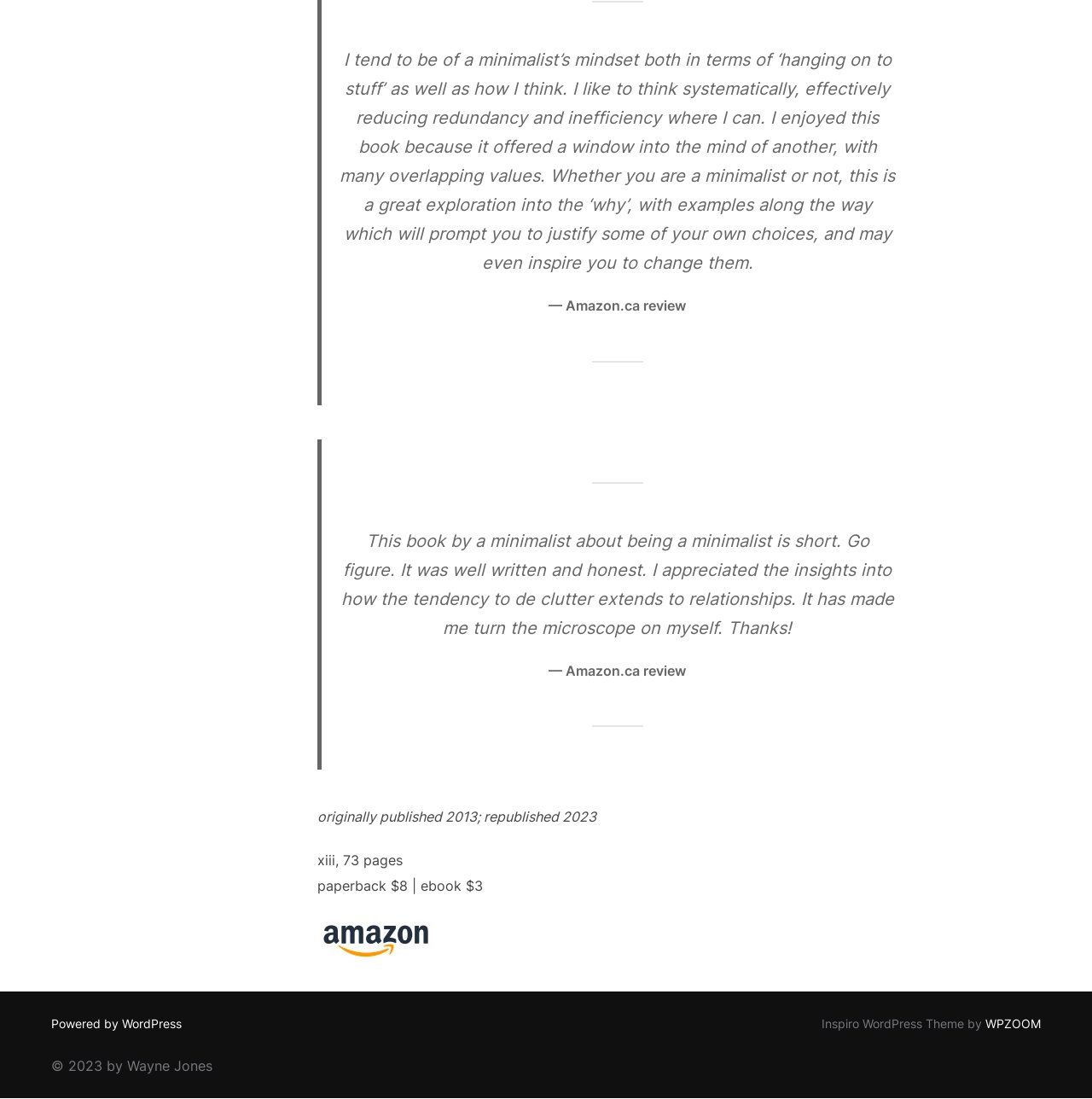From the element description: "WPZOOM", extract the bounding box coordinates of the UI element. The coordinates should be expressed as four float numbers between 0 and 1, in the order [left, top, right, bottom].

[0.902, 0.925, 0.953, 0.938]